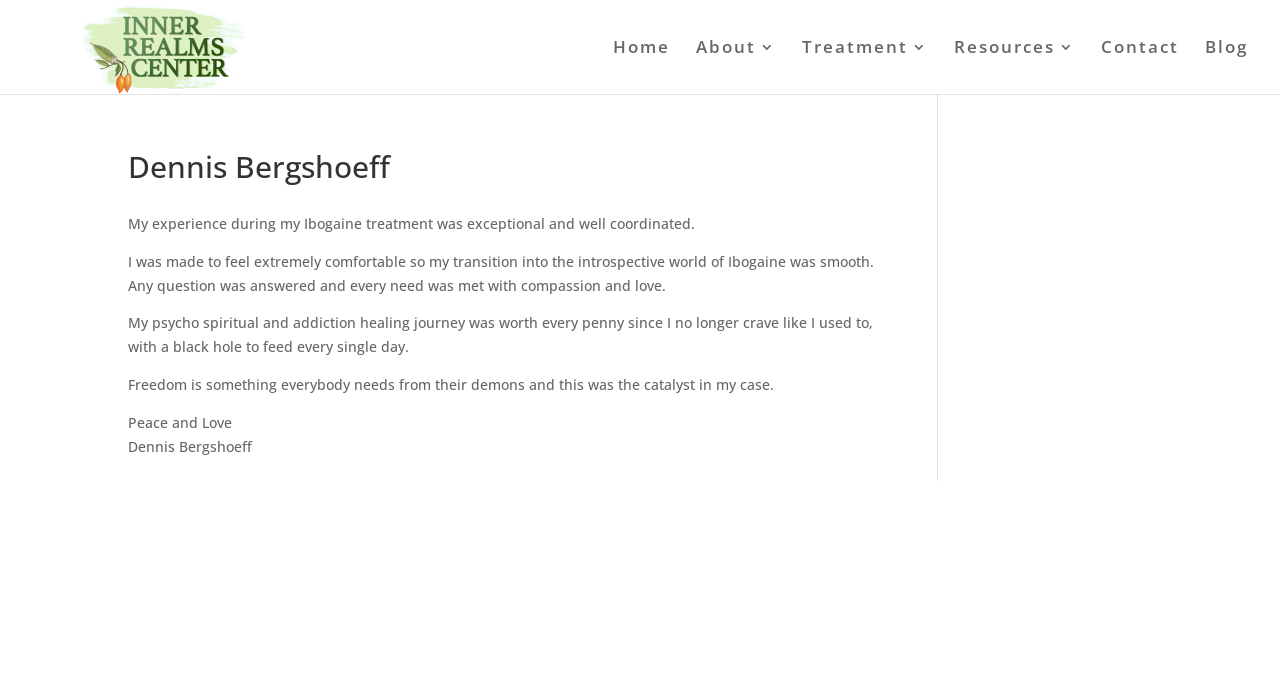Provide the bounding box coordinates in the format (top-left x, top-left y, bottom-right x, bottom-right y). All values are floating point numbers between 0 and 1. Determine the bounding box coordinate of the UI element described as: About

[0.544, 0.058, 0.606, 0.135]